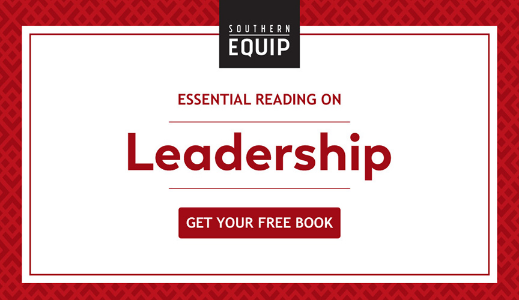Describe the scene depicted in the image with great detail.

The image features a striking promotional graphic from Southern Equip, designed to capture the attention of potential readers. The bold headline, "Essential Reading on Leadership," emphasizes the importance of leadership literature, inviting viewers to explore further. Beneath the main title, a call to action, "GET YOUR FREE BOOK," encourages immediate engagement, prompting visitors to take advantage of the offer. The striking red background, combined with white and black text, enhances visibility and appeal, making it a persuasive visual element aimed at those interested in leadership development. Overall, the image effectively communicates its message while enticing the audience to delve into valuable resources on leadership.